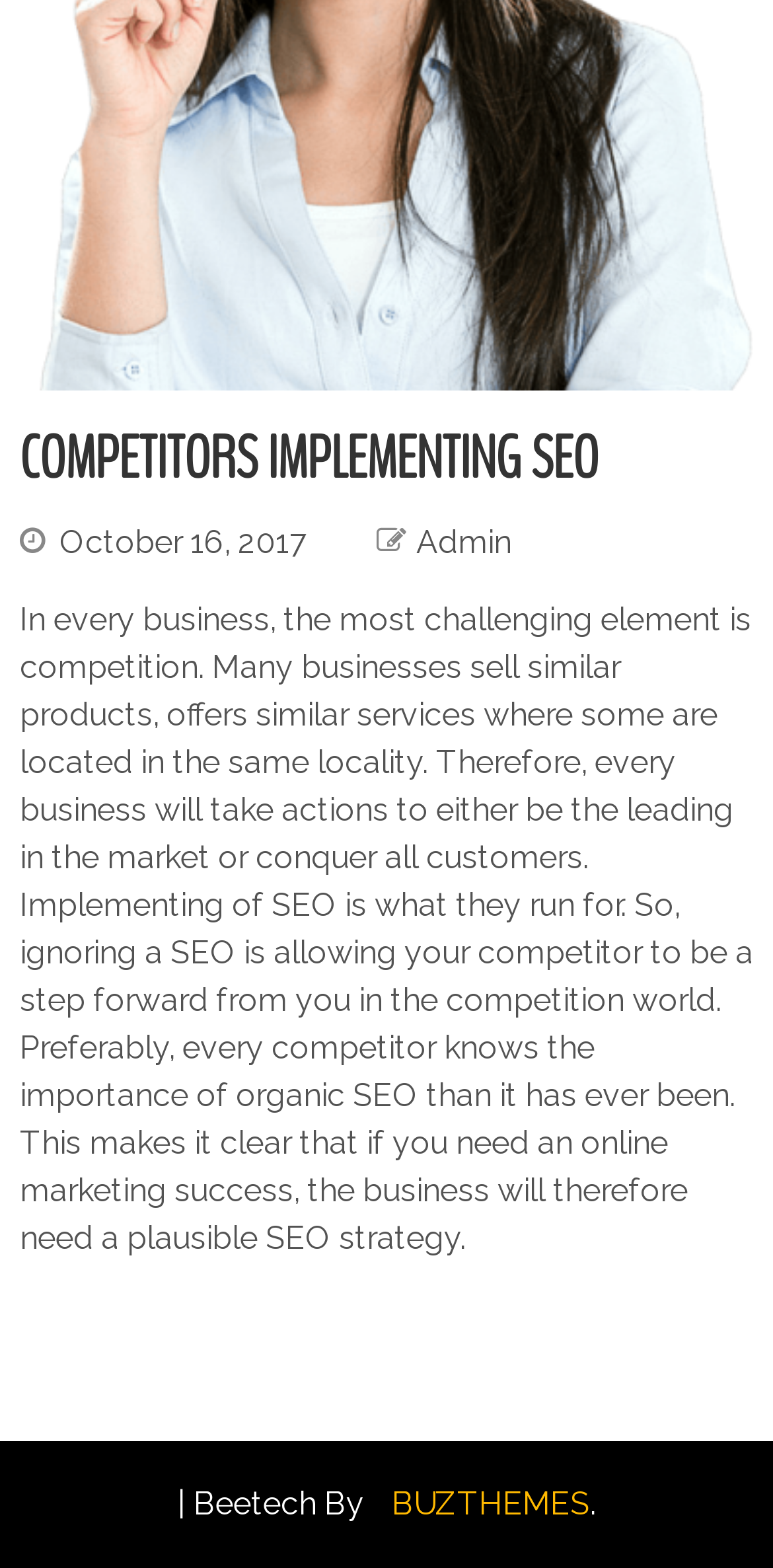Please predict the bounding box coordinates (top-left x, top-left y, bottom-right x, bottom-right y) for the UI element in the screenshot that fits the description: Internet Marketing

None